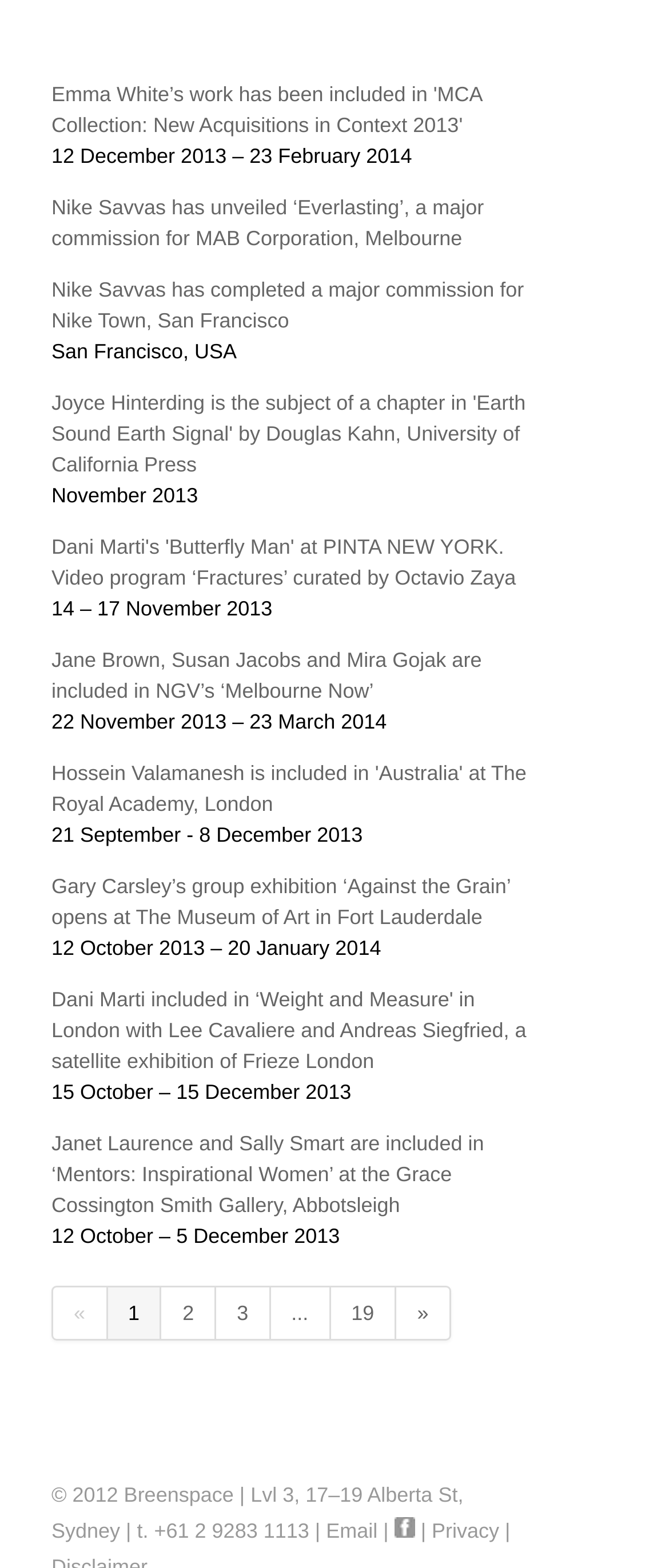Where is Nike Savvas's major commission located?
Please interpret the details in the image and answer the question thoroughly.

The second link on the webpage mentions that Nike Savvas has unveiled 'Everlasting', a major commission for MAB Corporation, Melbourne, which implies that the location of this commission is in Melbourne.